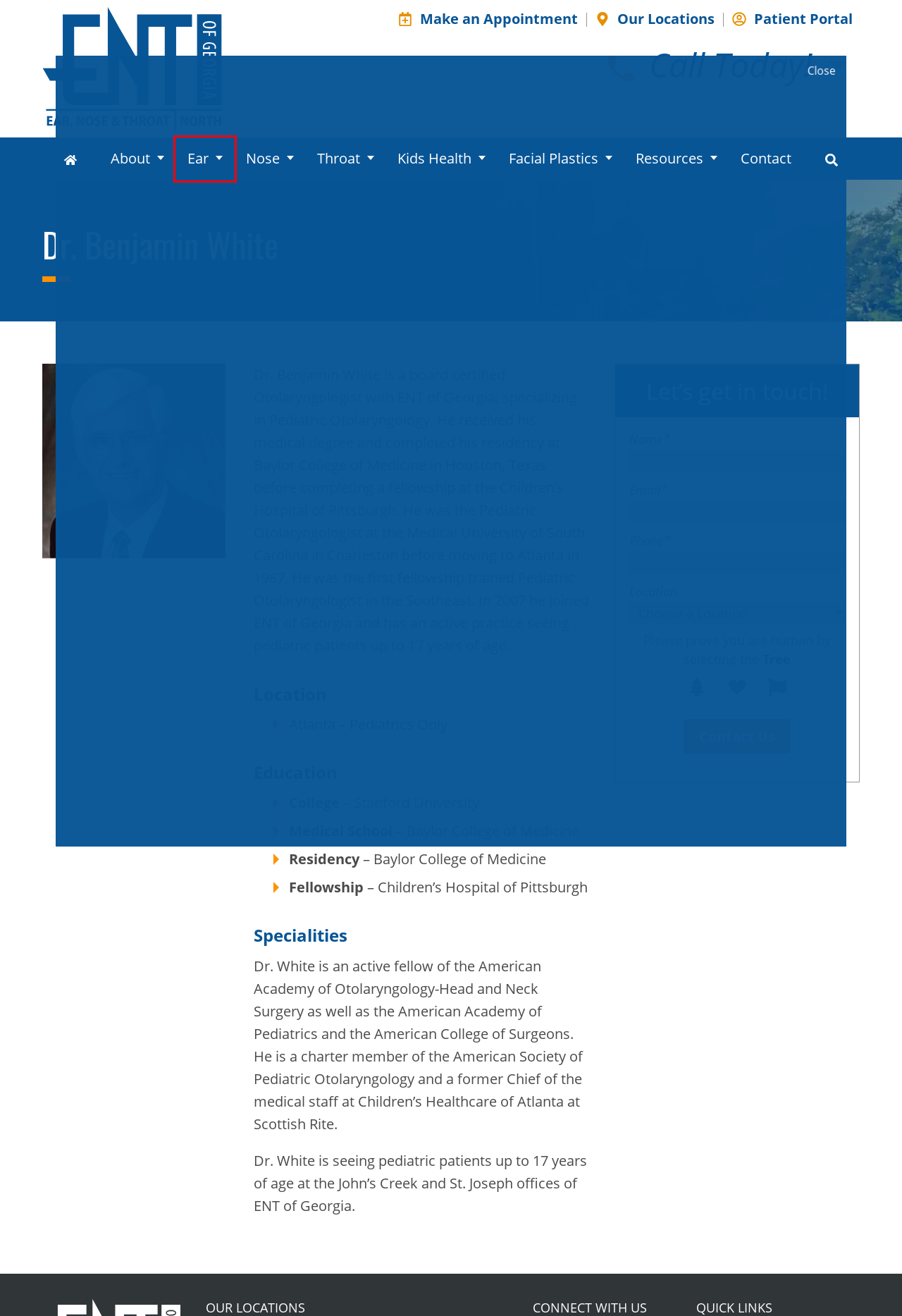You have a screenshot of a webpage with a red rectangle bounding box around an element. Identify the best matching webpage description for the new page that appears after clicking the element in the bounding box. The descriptions are:
A. Resources | ENT of Georgia North
B. Throat Conditions & Treatments | ENT of Georgia North
C. Ear Conditions & Treatments | ENT of Georgia North
D. Facial Plastic & Reconstructive Surgery Conditions | ENT of Georgia North
E. Contact | ENT of Georgia North
F. Our Locations | ENT of Georgia North
G. Kids ENT Health | ENT of Georgia North
H. Ear, Nose and Throat of Georgia | ENT of Georgia North

C